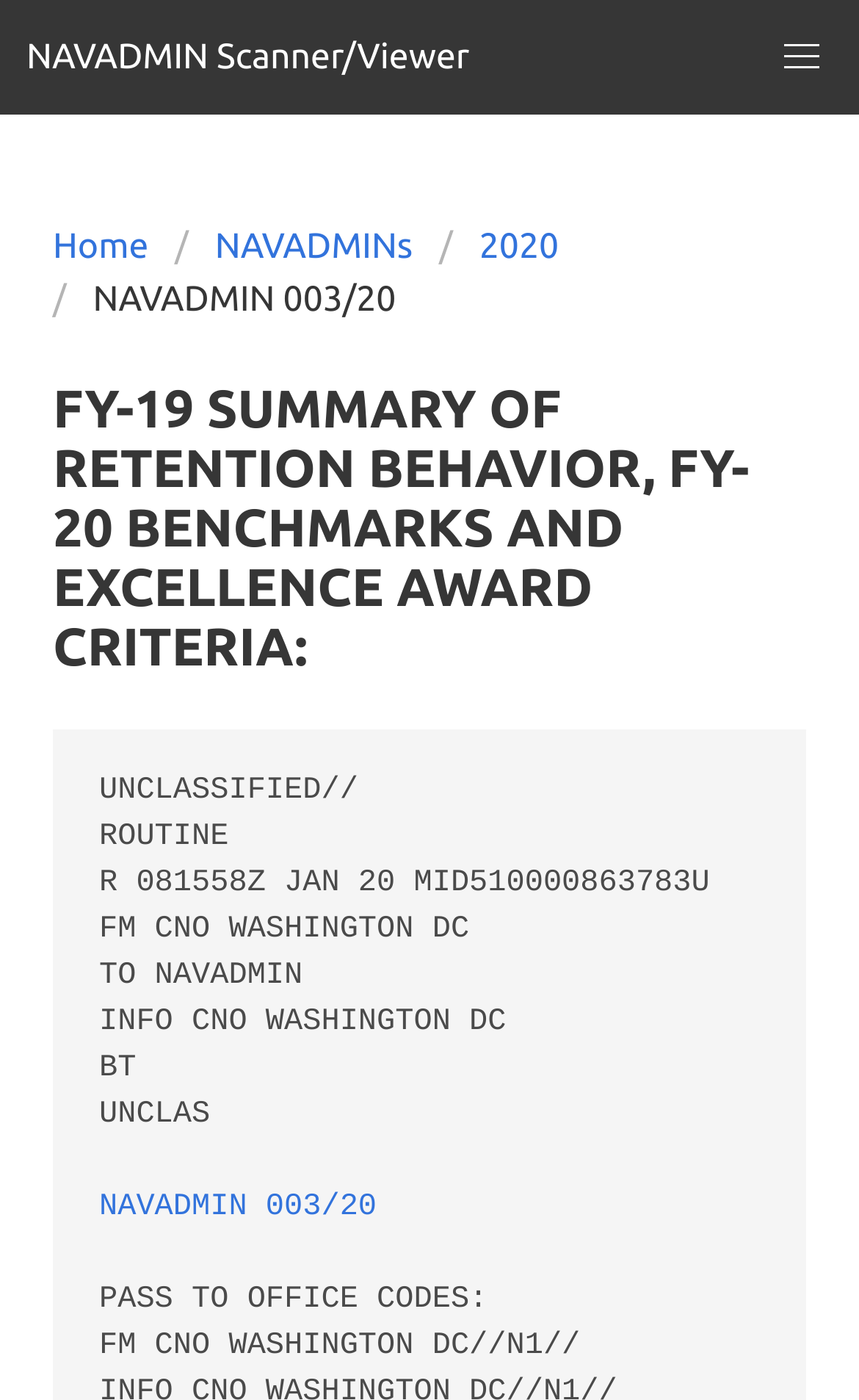Articulate a complete and detailed caption of the webpage elements.

The webpage appears to be a document or report related to naval administration, specifically focusing on retention behavior, benchmarks, and excellence award criteria for fiscal years 2019 and 2020.

At the top of the page, there is a main navigation section that spans the entire width of the page, containing a static text element labeled "NAVADMIN Scanner/Viewer" on the left side, and a button labeled "menu" on the right side.

Below the navigation section, there is a breadcrumbs navigation section that displays a series of links, including "Home", "NAVADMINs", "2020", and "NAVADMIN 003/20". These links are arranged horizontally, with "Home" on the left and "NAVADMIN 003/20" on the right.

The main content of the page is headed by a title that matches the meta description, "FY-19 SUMMARY OF RETENTION BEHAVIOR, FY-20 BENCHMARKS AND EXCELLENCE AWARD CRITERIA:". Below the title, there is a block of static text that appears to be a message or announcement, with a formal tone and structure. The text is divided into several lines, with some lines indented.

At the bottom of the page, there is a link labeled "NAVADMIN 003/20", which is likely a reference to a specific document or resource.